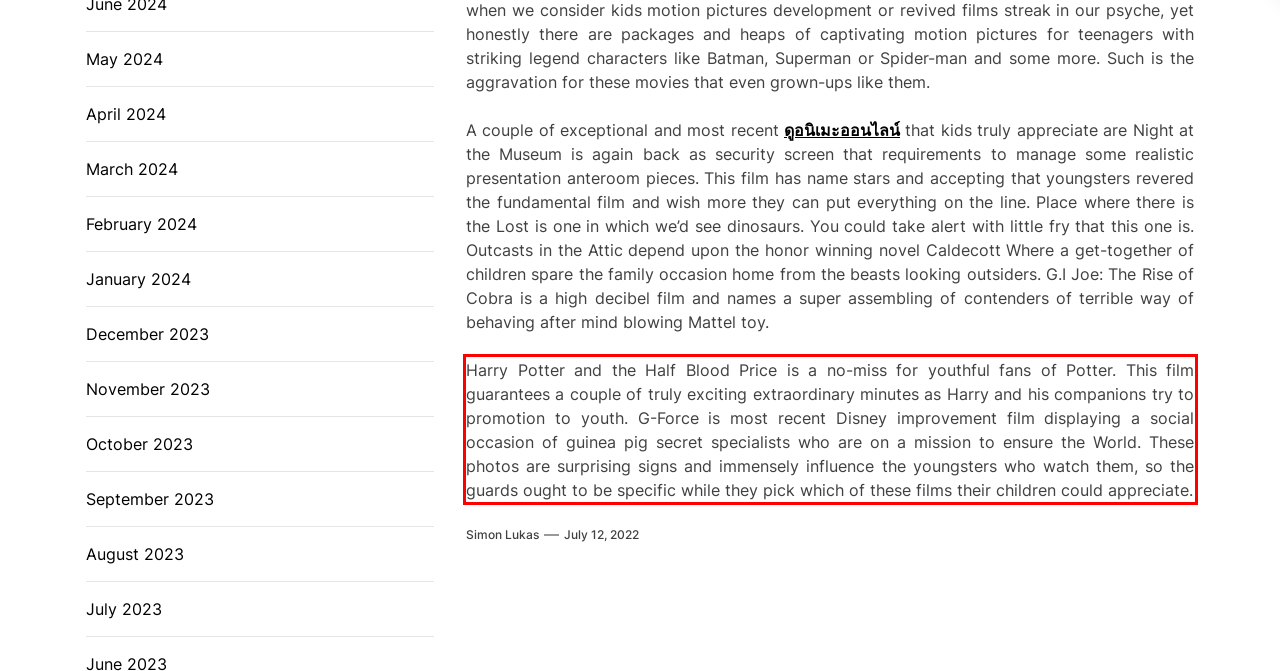Examine the webpage screenshot, find the red bounding box, and extract the text content within this marked area.

Harry Potter and the Half Blood Price is a no-miss for youthful fans of Potter. This film guarantees a couple of truly exciting extraordinary minutes as Harry and his companions try to promotion to youth. G-Force is most recent Disney improvement film displaying a social occasion of guinea pig secret specialists who are on a mission to ensure the World. These photos are surprising signs and immensely influence the youngsters who watch them, so the guards ought to be specific while they pick which of these films their children could appreciate.